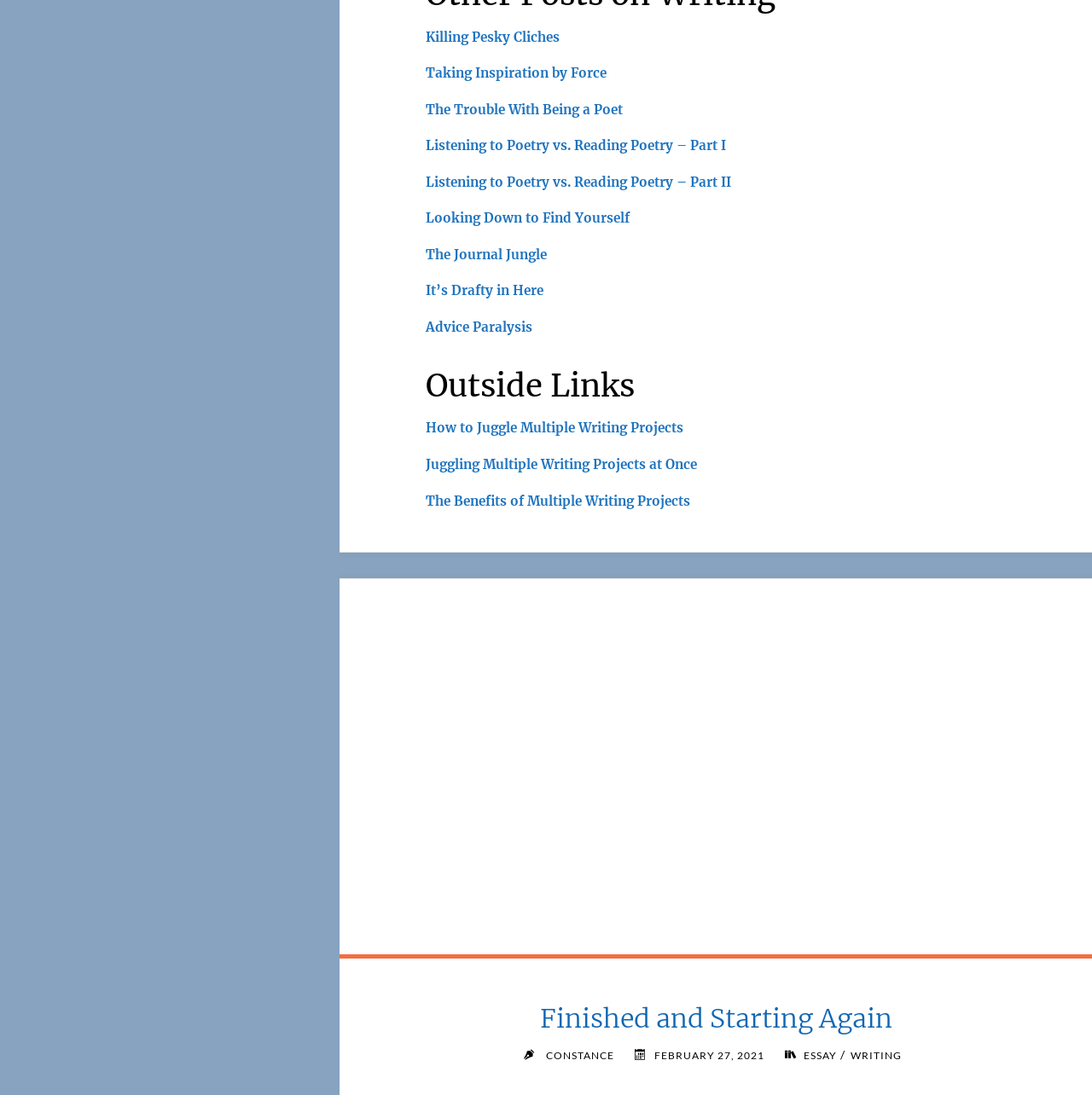Please provide the bounding box coordinates in the format (top-left x, top-left y, bottom-right x, bottom-right y). Remember, all values are floating point numbers between 0 and 1. What is the bounding box coordinate of the region described as: The Journal Jungle

[0.389, 0.225, 0.5, 0.24]